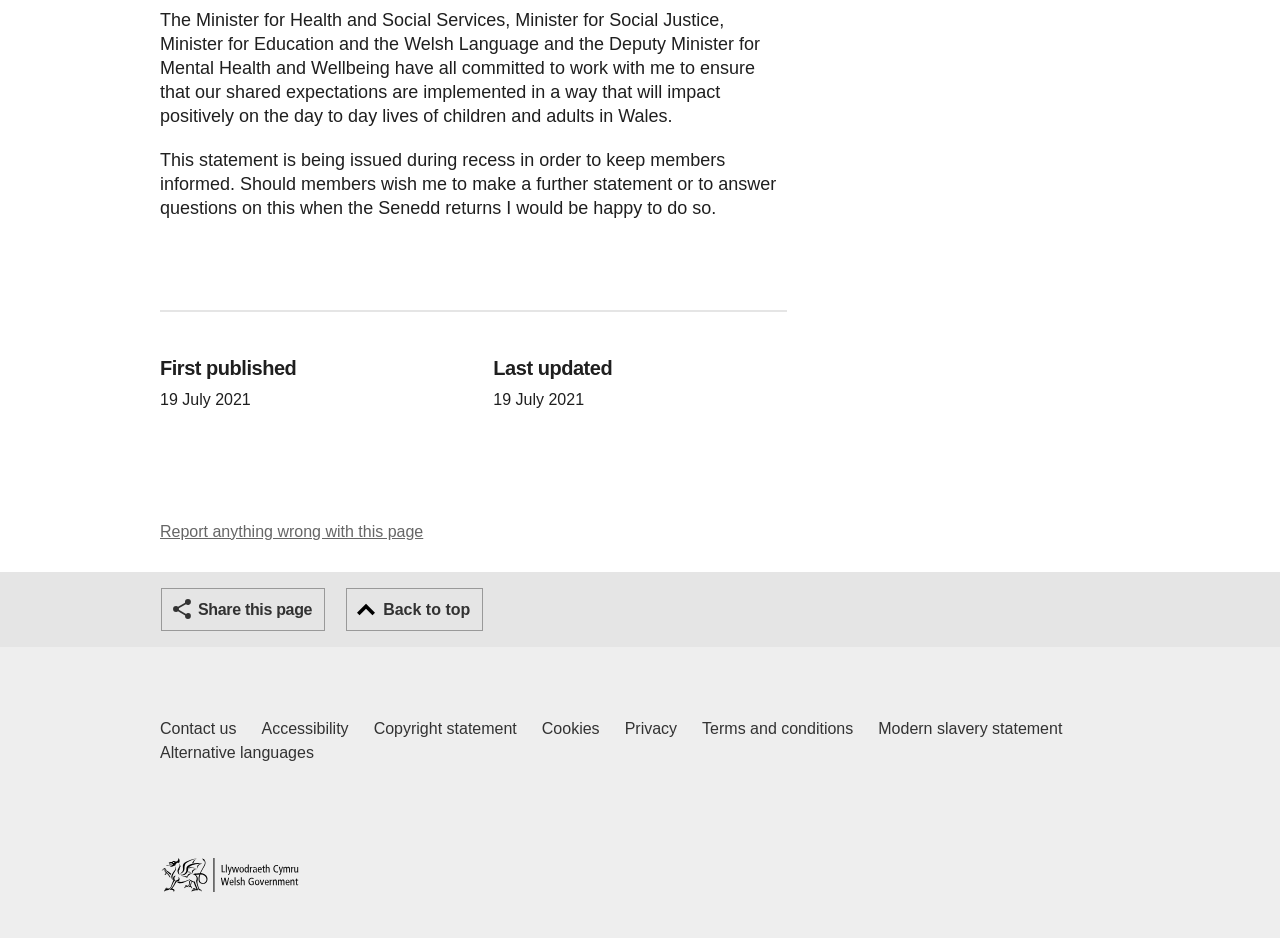Given the webpage screenshot, identify the bounding box of the UI element that matches this description: "Accessibility".

[0.204, 0.765, 0.272, 0.79]